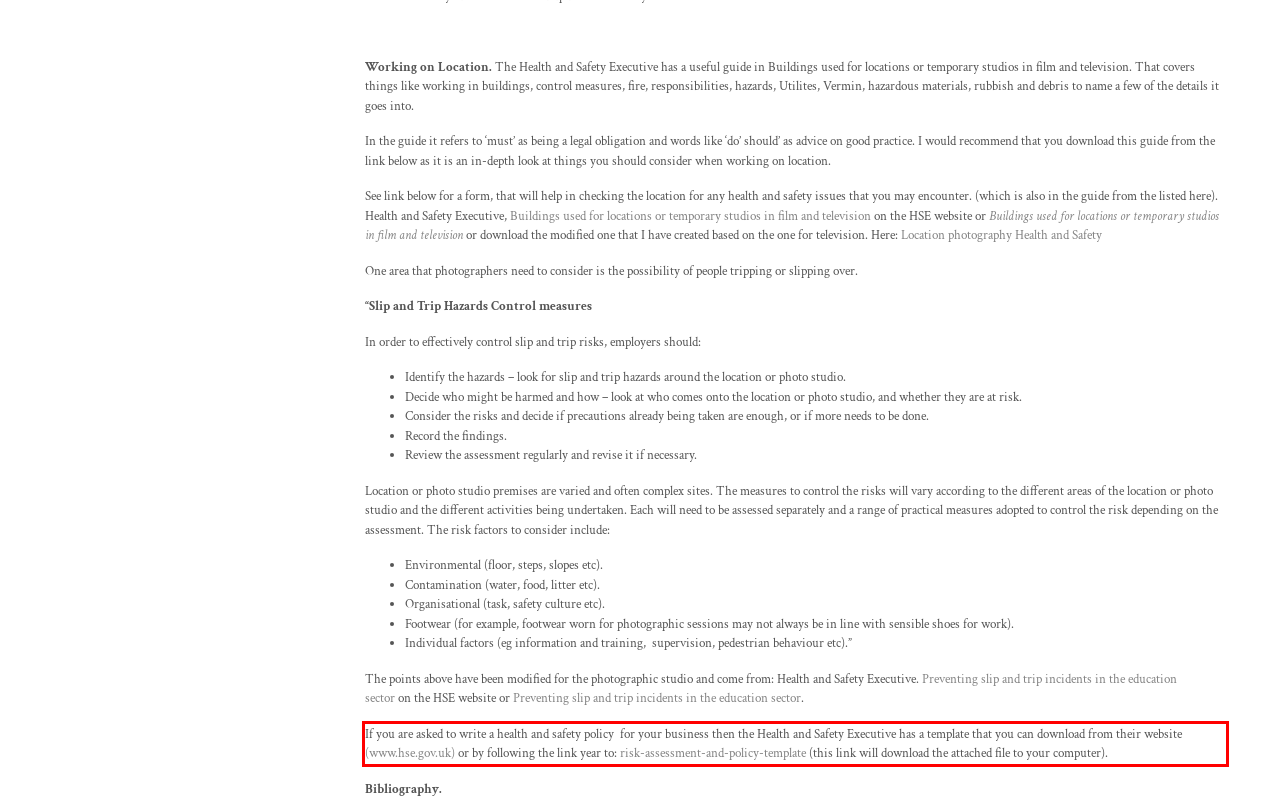Given a screenshot of a webpage containing a red rectangle bounding box, extract and provide the text content found within the red bounding box.

If you are asked to write a health and safety policy for your business then the Health and Safety Executive has a template that you can download from their website (www.hse.gov.uk) or by following the link year to: risk-assessment-and-policy-template (this link will download the attached file to your computer).